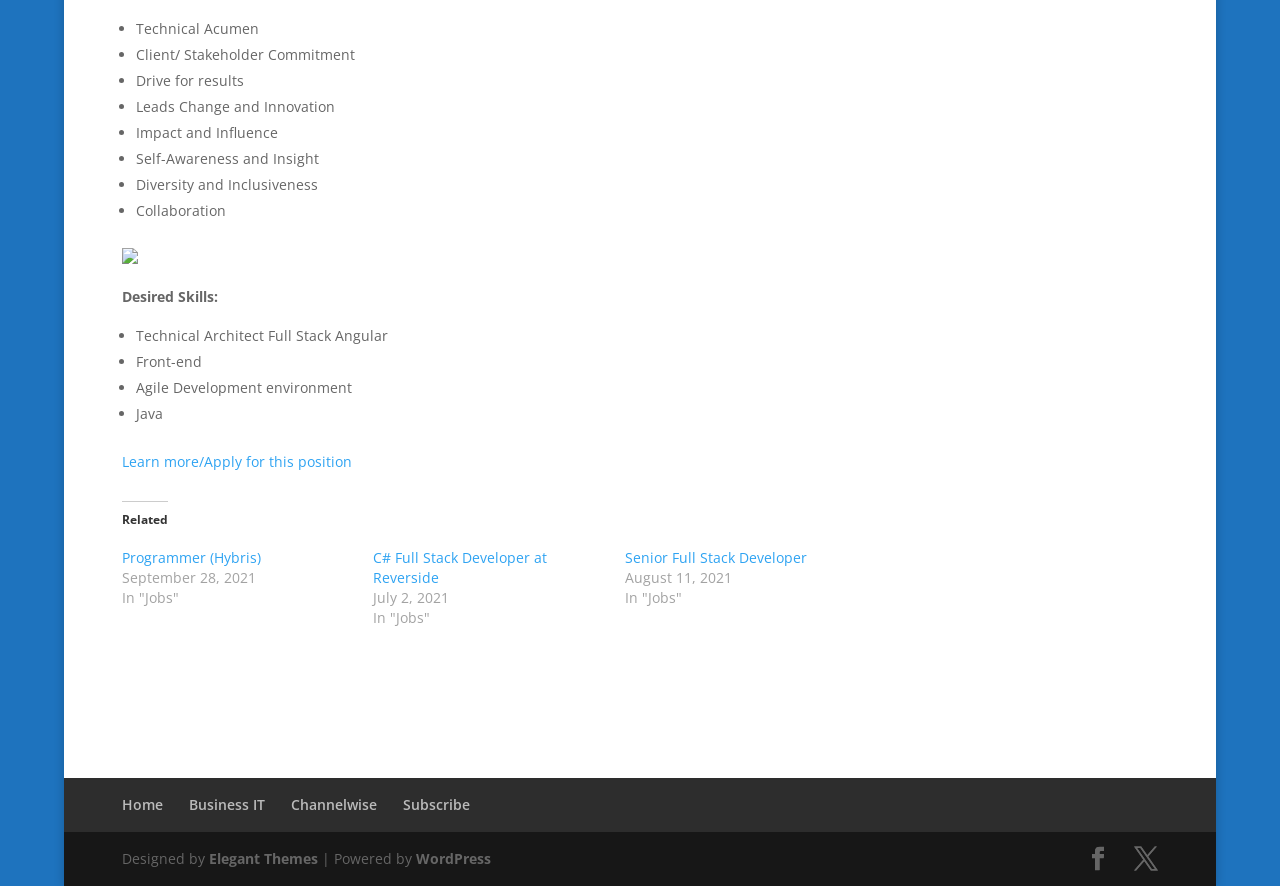Answer with a single word or phrase: 
What is the website powered by?

WordPress